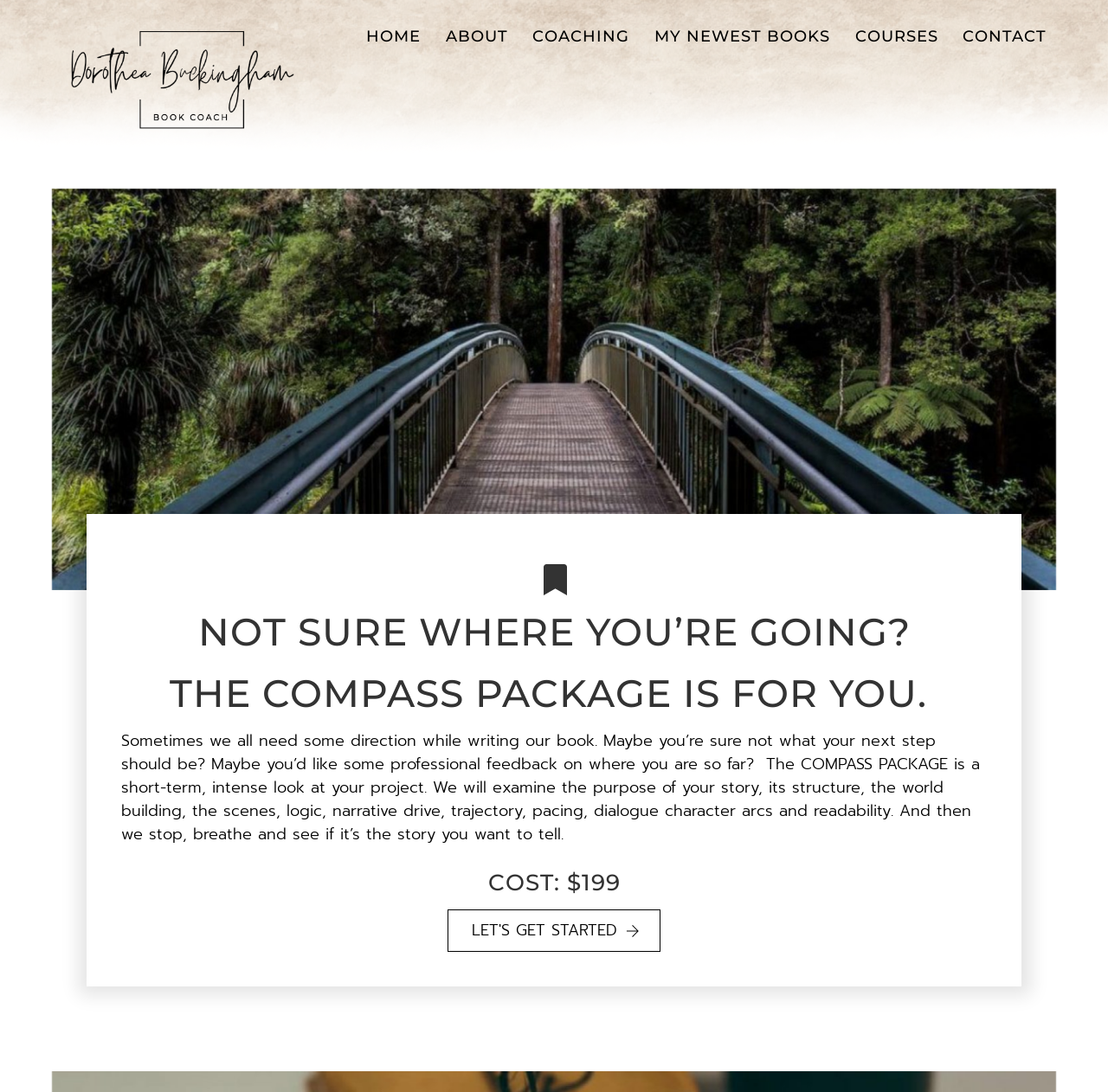What is the purpose of the COMPASS PACKAGE?
From the screenshot, provide a brief answer in one word or phrase.

To examine the book project